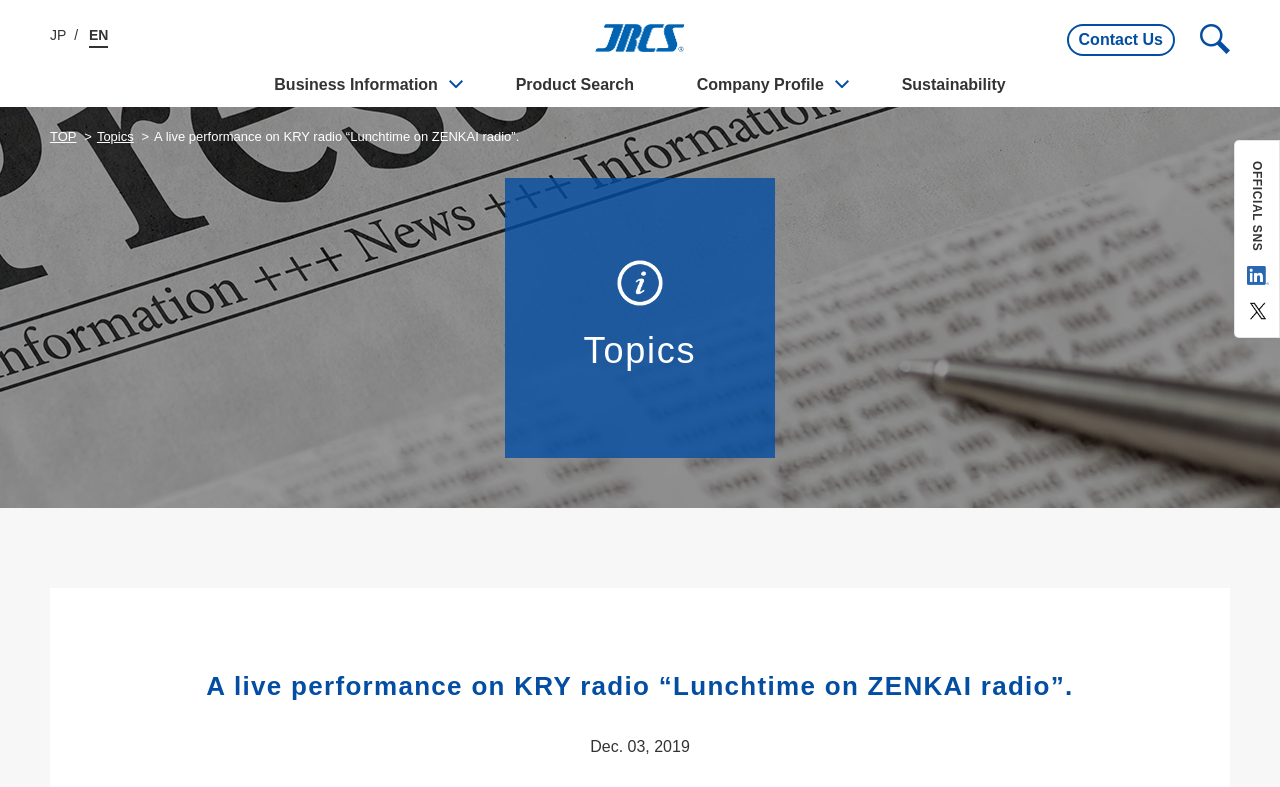Identify the bounding box coordinates for the element you need to click to achieve the following task: "Click JRCS株式会社 link". The coordinates must be four float values ranging from 0 to 1, formatted as [left, top, right, bottom].

[0.409, 0.03, 0.591, 0.066]